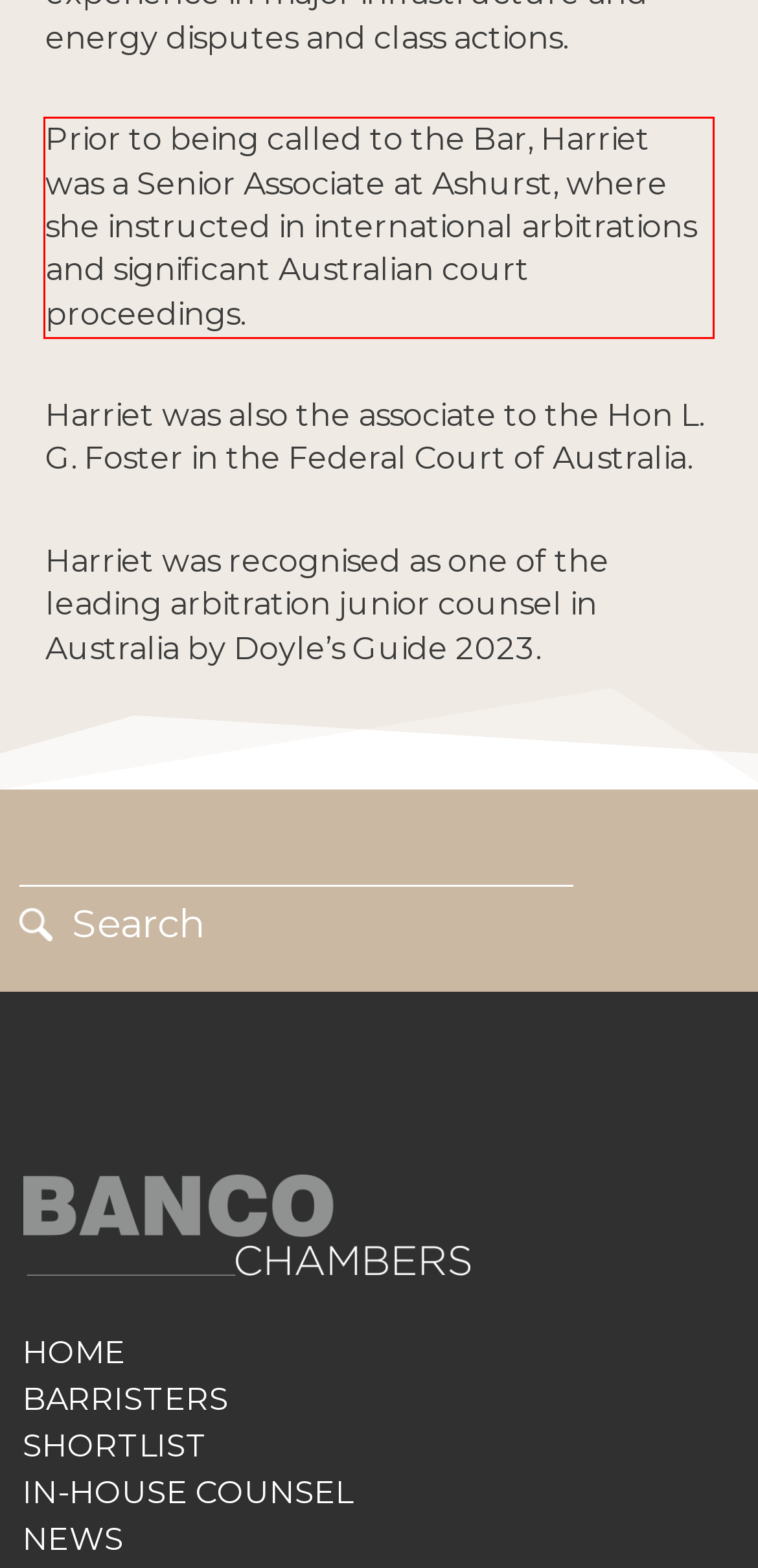In the screenshot of the webpage, find the red bounding box and perform OCR to obtain the text content restricted within this red bounding box.

Prior to being called to the Bar, Harriet was a Senior Associate at Ashurst, where she instructed in international arbitrations and significant Australian court proceedings.